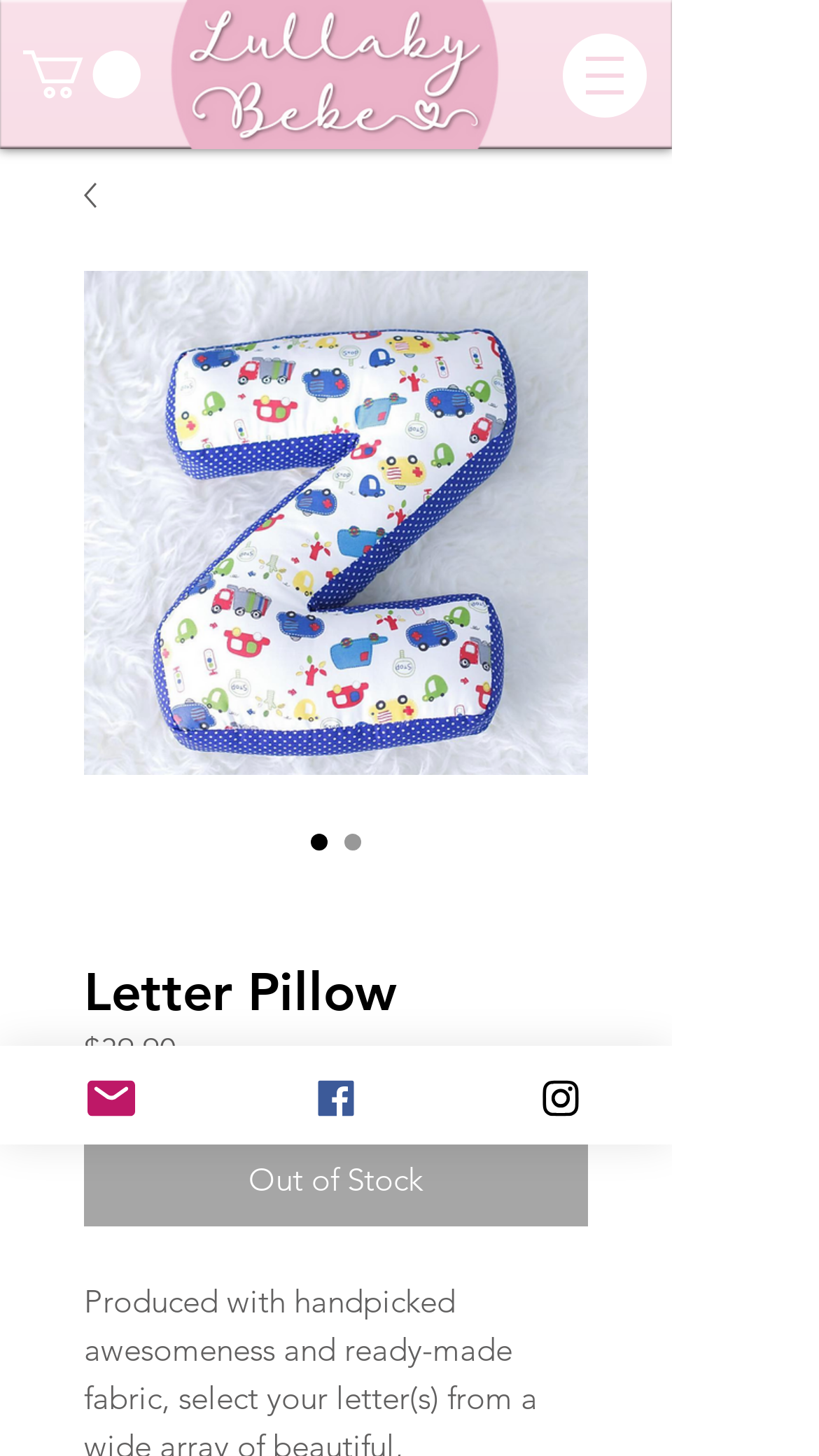Answer in one word or a short phrase: 
What is the text on the image above the 'Letter Pillow' radio button?

Lullaby Bebe